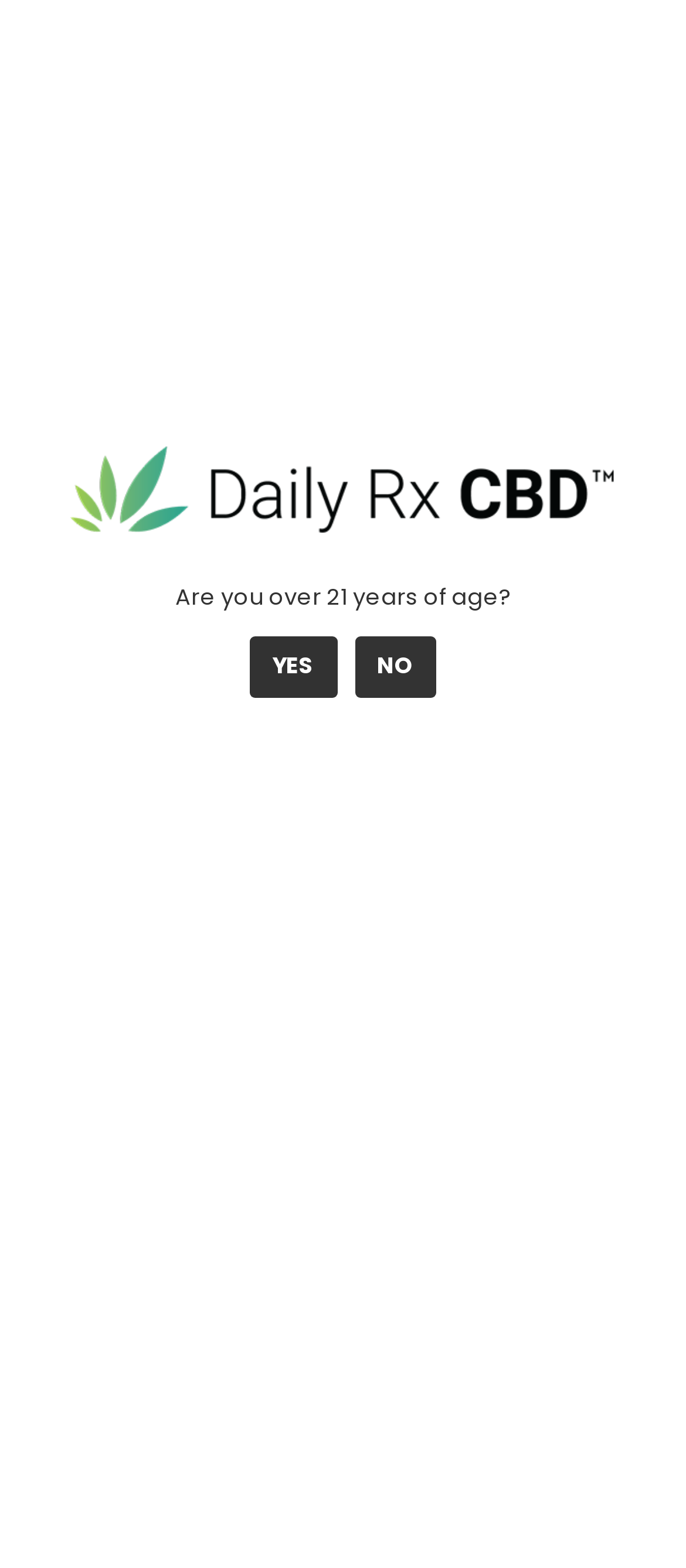Identify and extract the main heading of the webpage.

CAN CBD HELP YOUR CHILD?